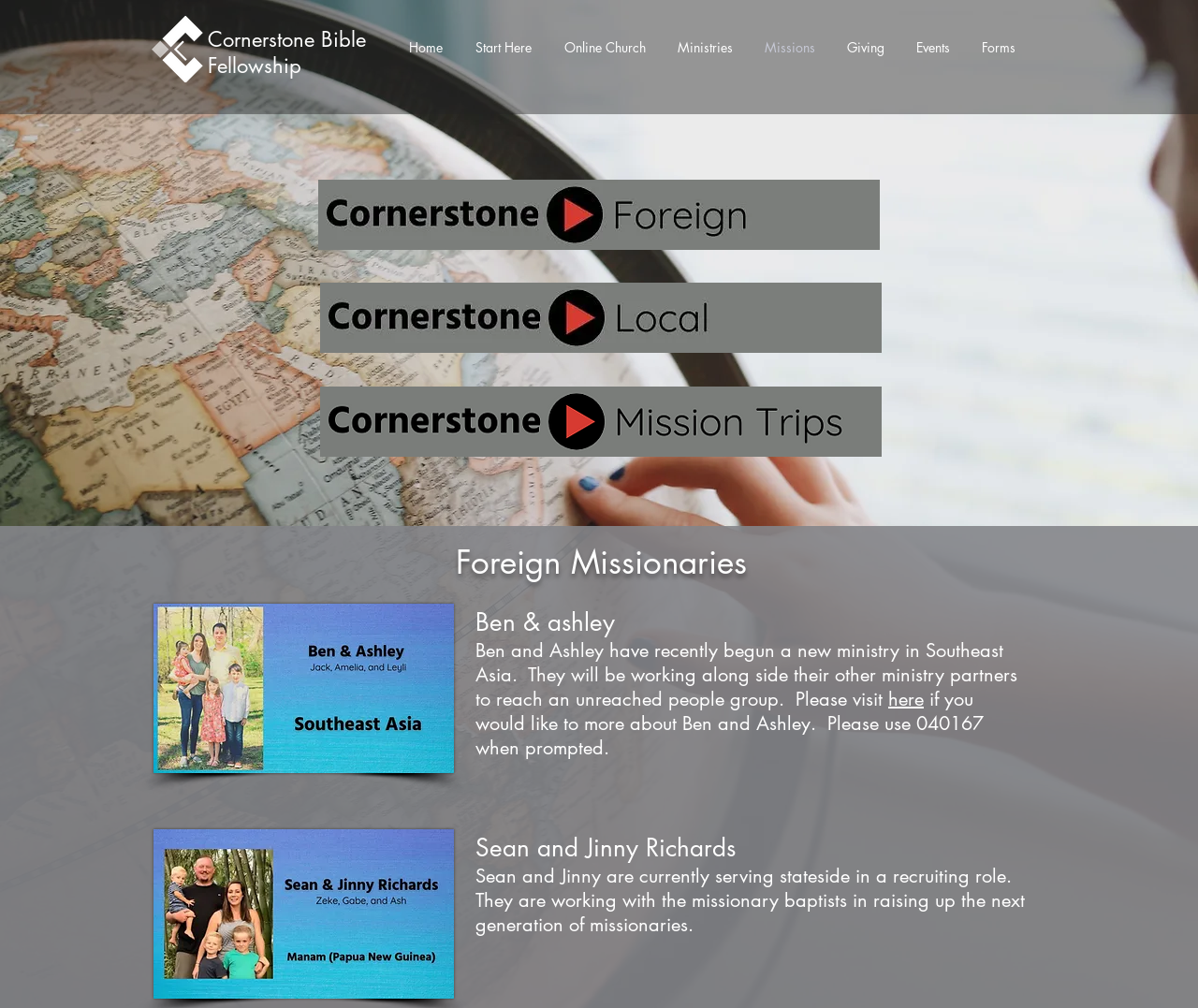Please find the bounding box coordinates of the clickable region needed to complete the following instruction: "Click the '2.jpg' button". The bounding box coordinates must consist of four float numbers between 0 and 1, i.e., [left, top, right, bottom].

[0.128, 0.823, 0.379, 0.991]